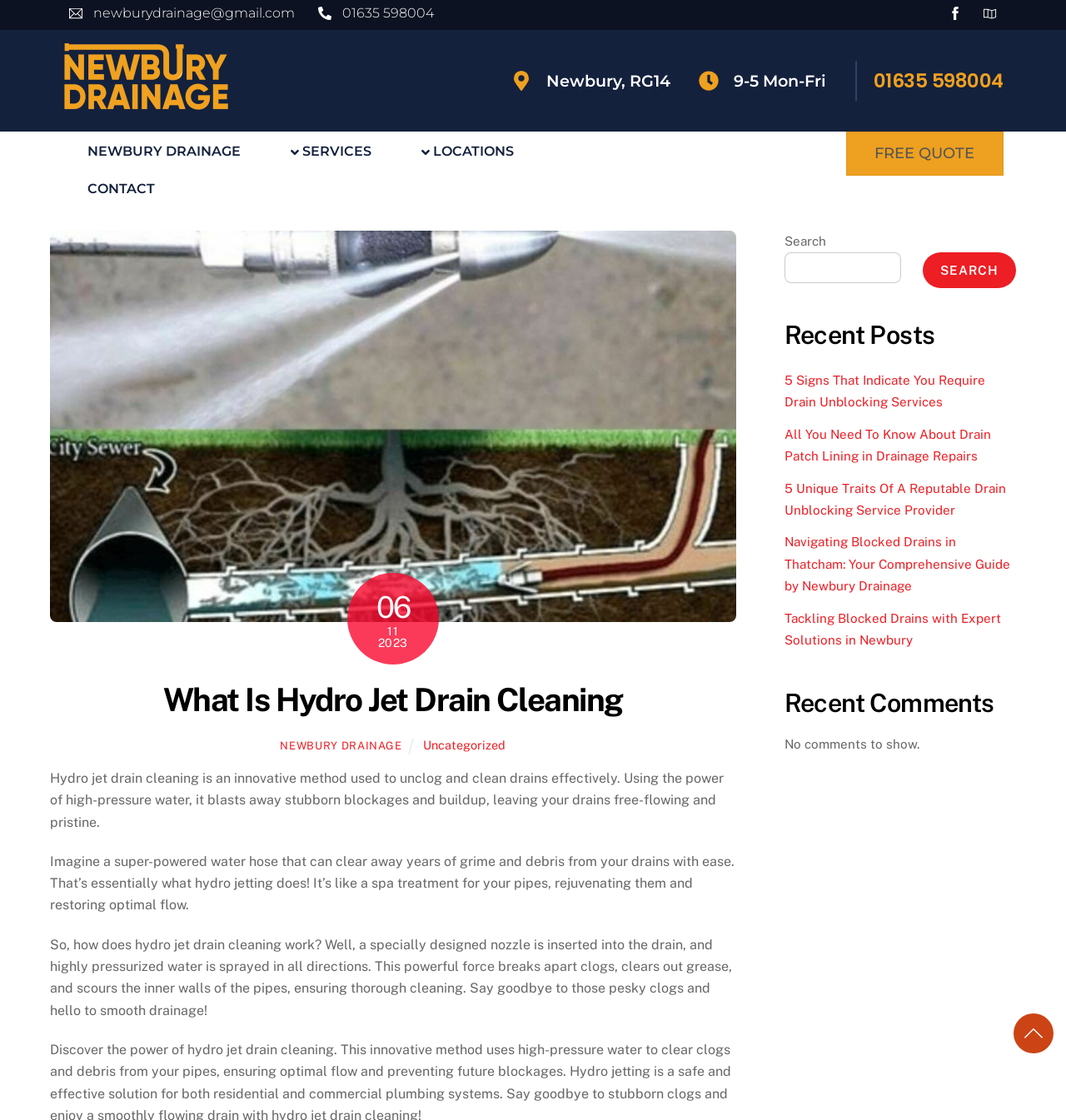What is the purpose of hydro jet drain cleaning?
Please answer the question with as much detail as possible using the screenshot.

I found the purpose of hydro jet drain cleaning by reading the introductory paragraph, which states that 'Hydro jet drain cleaning is an innovative method used to unclog and clean drains effectively.'